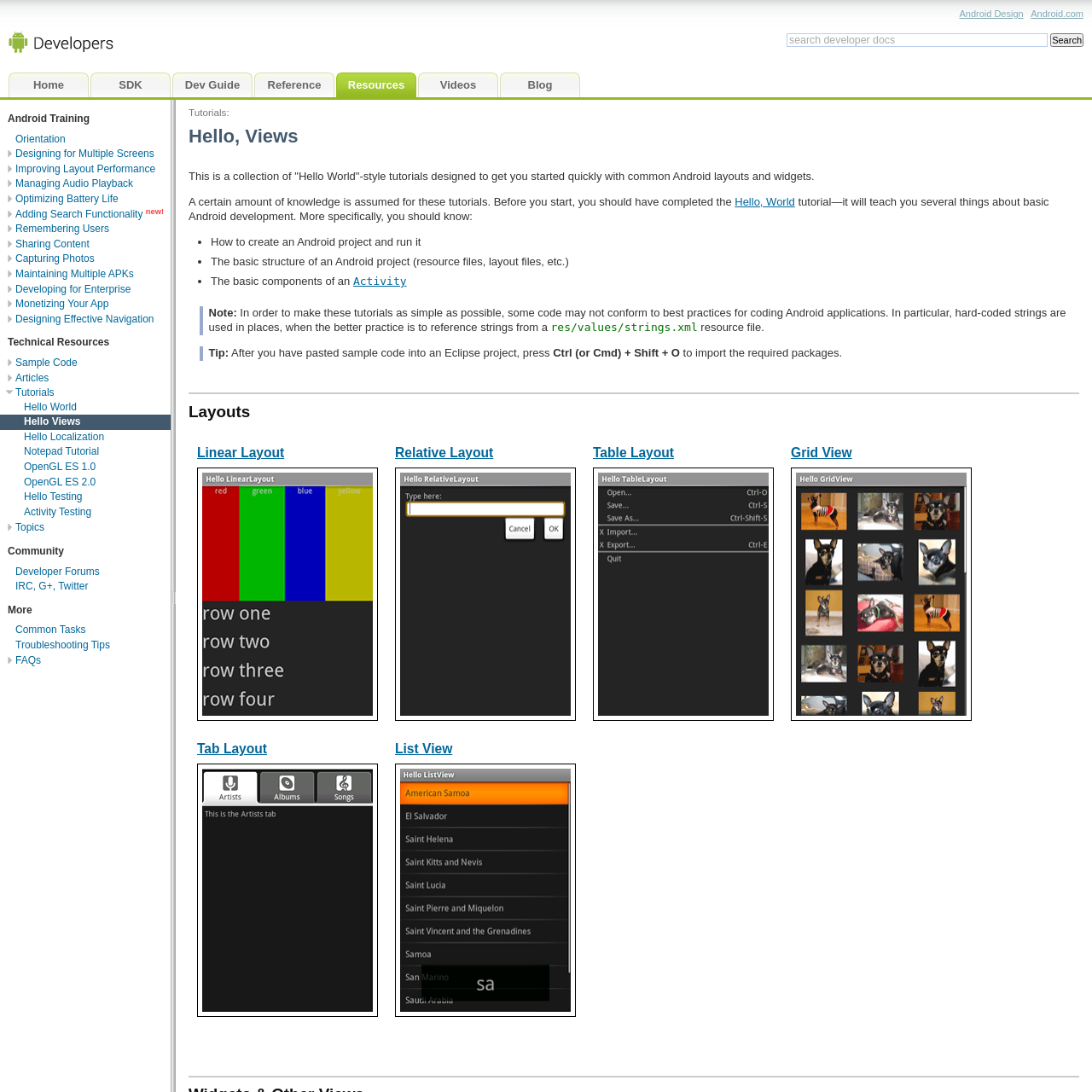What is the topic of the link 'Designing for Multiple Screens'?
Respond to the question with a single word or phrase according to the image.

Android Training